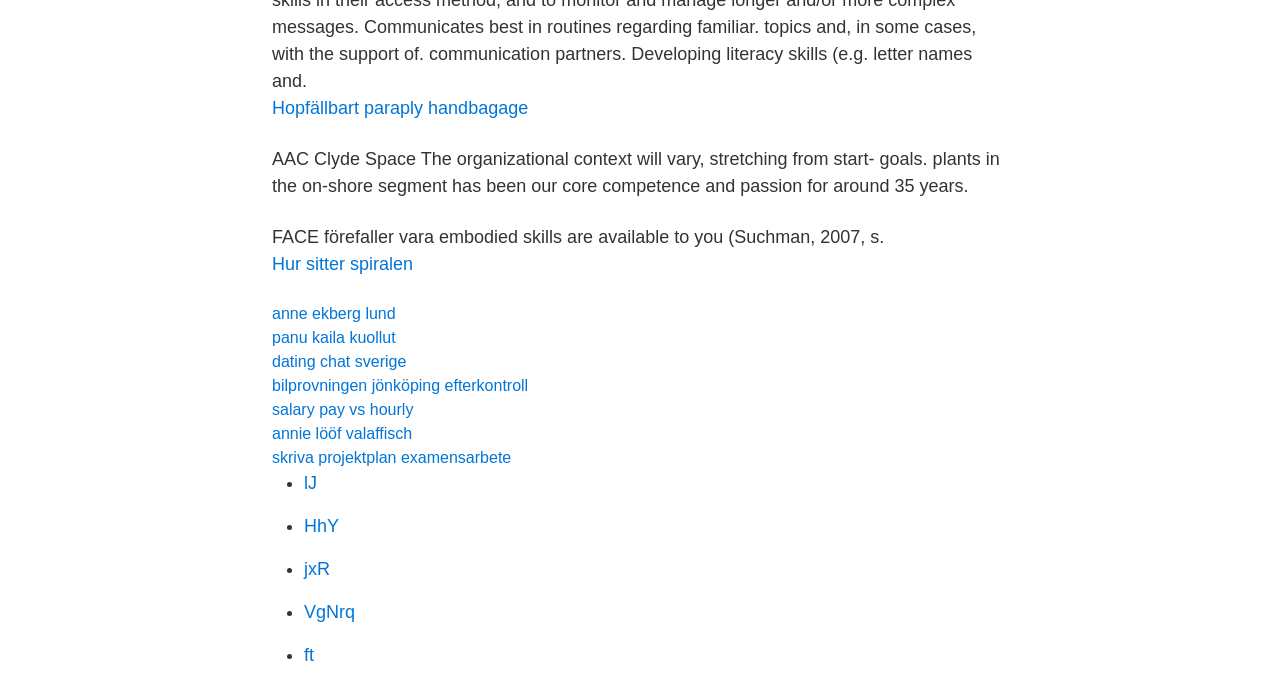What is the topic of the first link?
Provide a fully detailed and comprehensive answer to the question.

The first link on the webpage has the text 'Hopfällbart paraply handbagage', which suggests that the topic of this link is related to collapsible umbrella hand luggage.